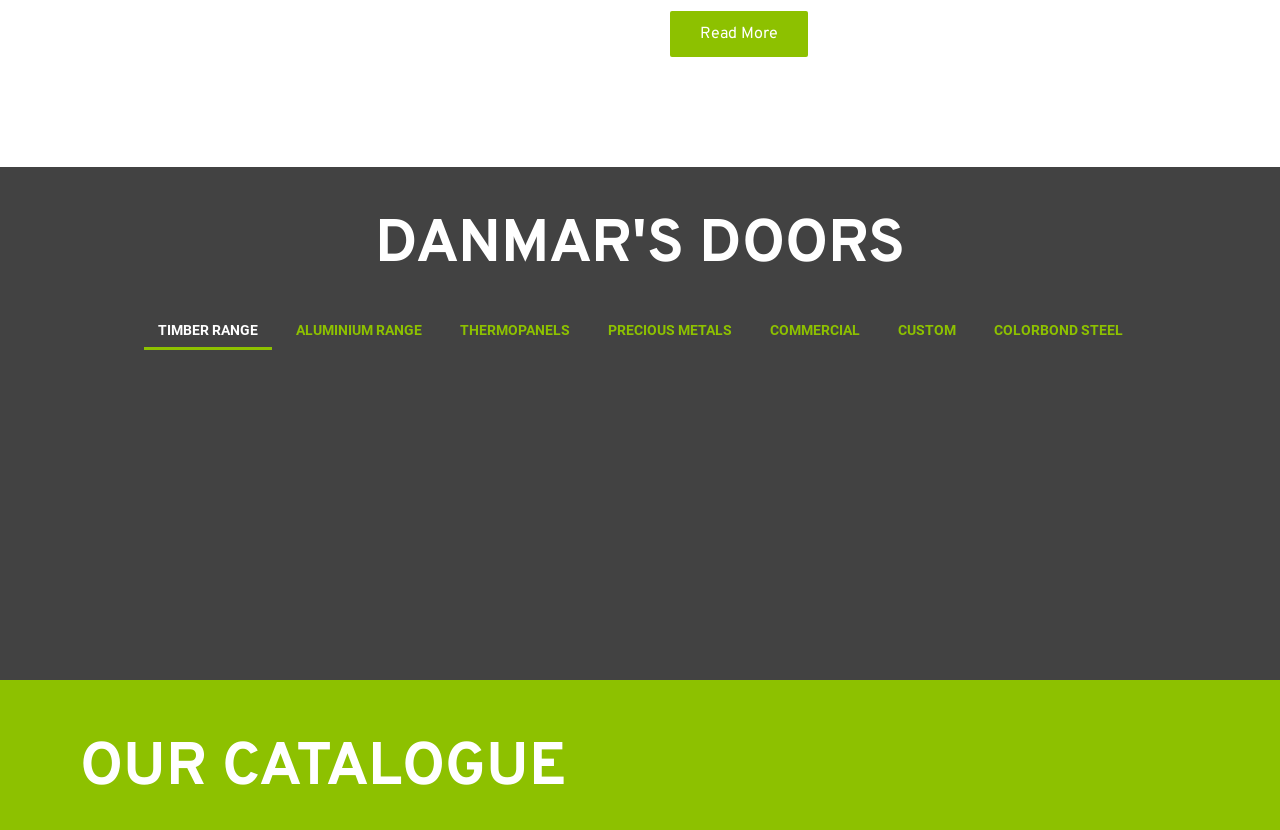How many links are listed under the 'Gallery filter' section?
Based on the visual content, answer with a single word or a brief phrase.

3